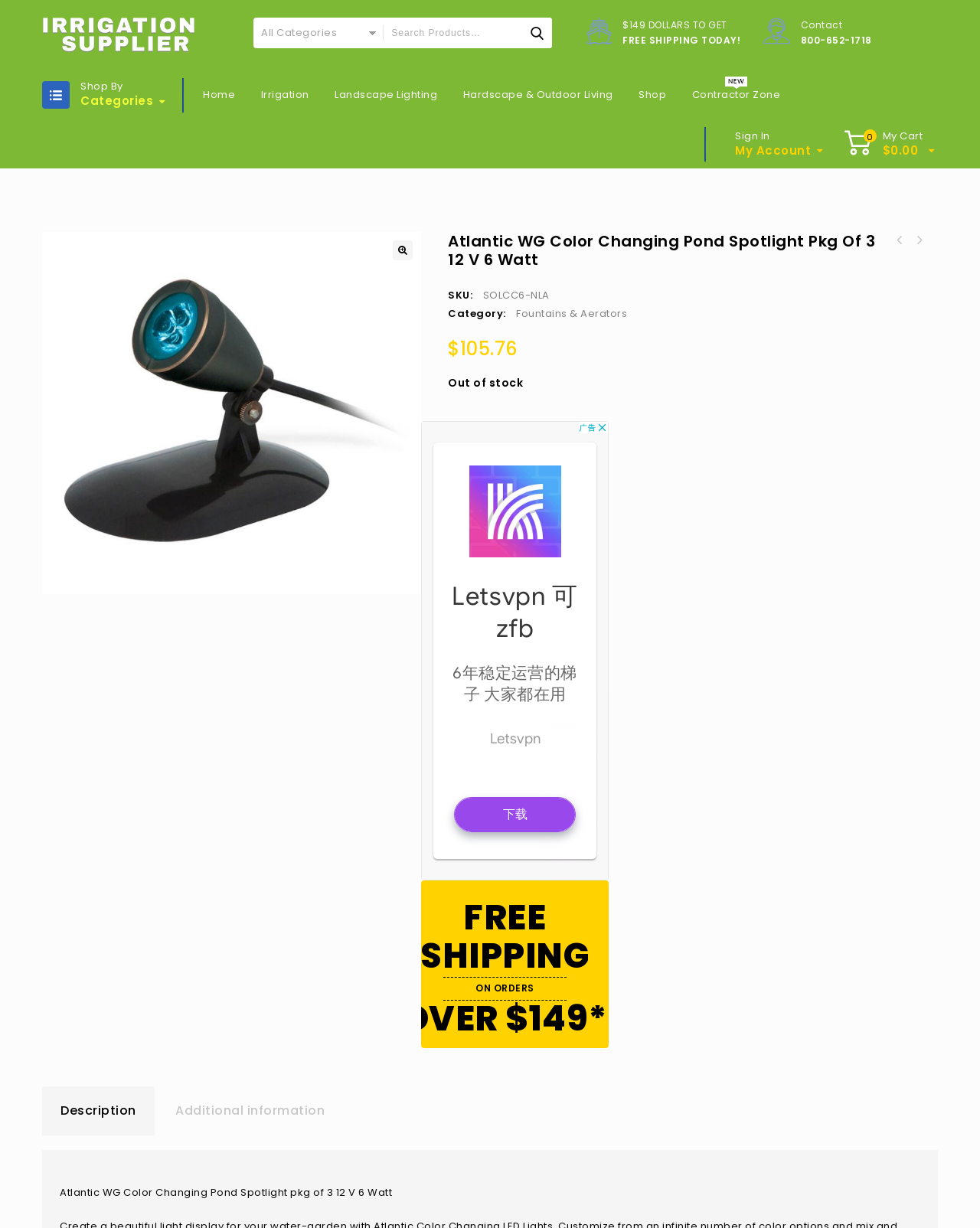Locate the bounding box coordinates of the area where you should click to accomplish the instruction: "Contact the supplier".

[0.817, 0.015, 0.86, 0.026]